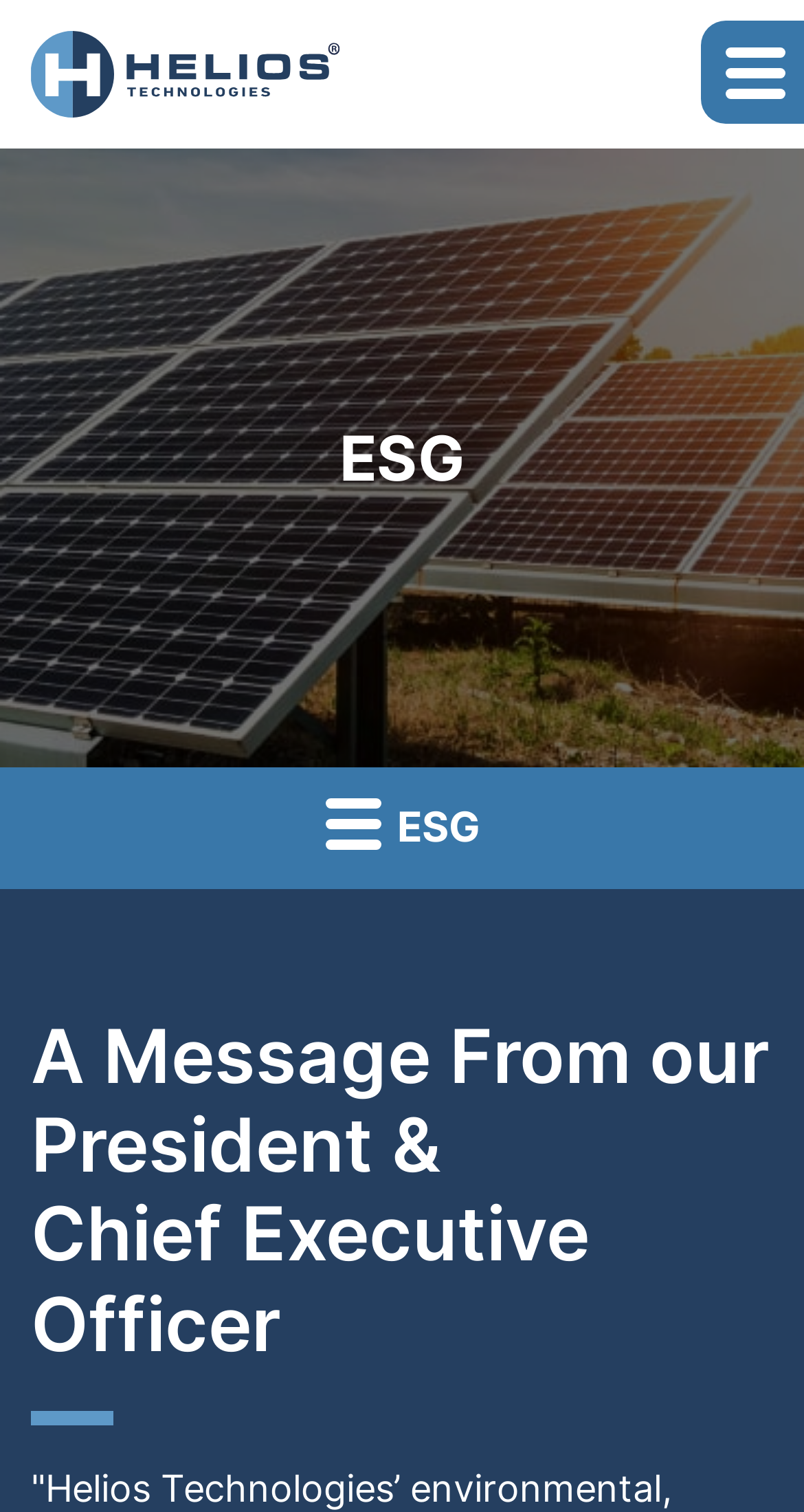What is the purpose of the button at the top right corner?
Using the details from the image, give an elaborate explanation to answer the question.

I examined the button element with the text 'Expand main navigation' and determined that its purpose is to expand the main navigation menu.